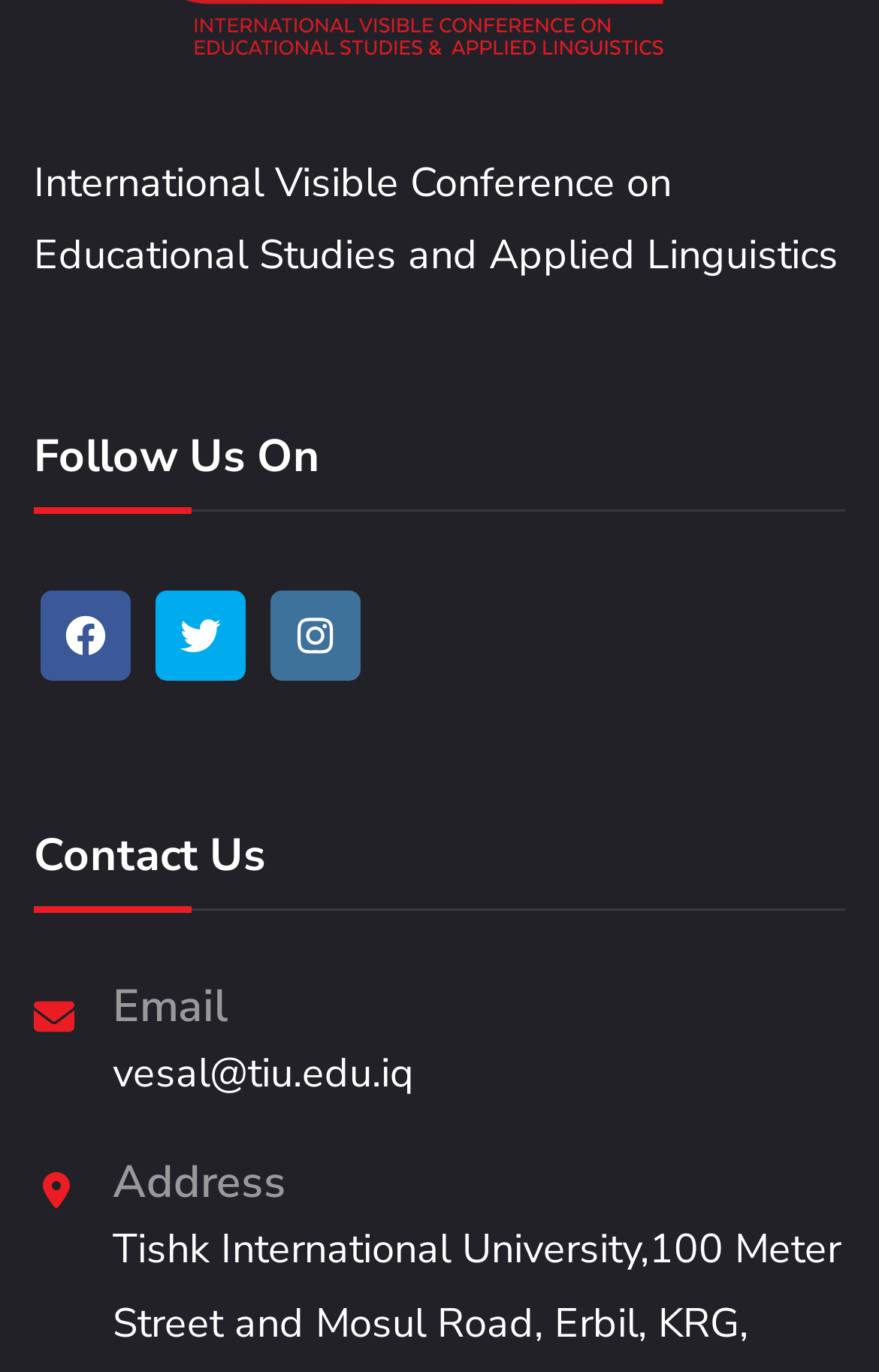Please find the bounding box for the UI component described as follows: "vesal@tiu.edu.iq".

[0.128, 0.756, 0.472, 0.809]